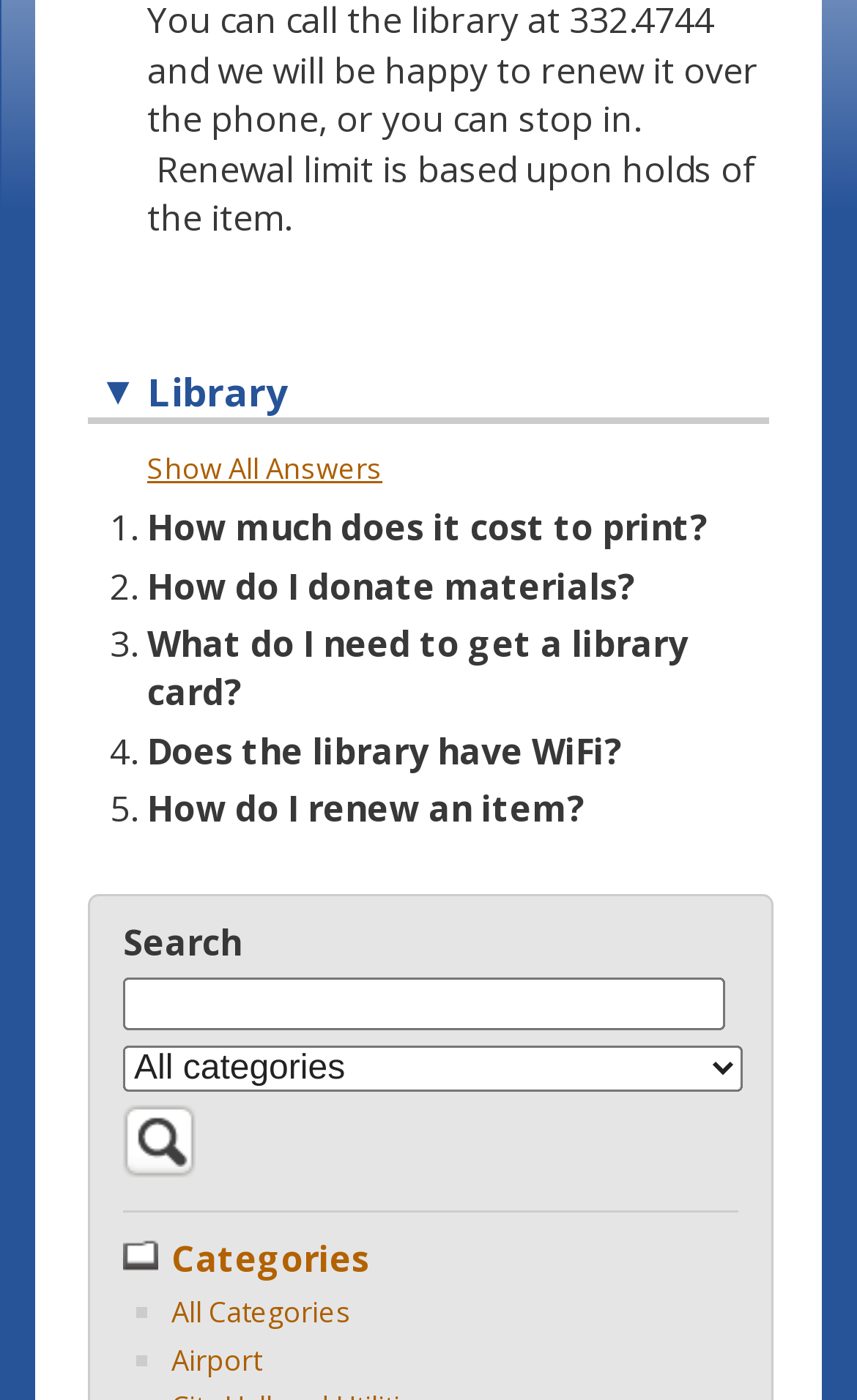How many categories are listed?
Please use the image to deliver a detailed and complete answer.

There are two categories listed, 'All Categories' and 'Airport', which can be found in the ListMarker elements with the links 'All Categories' and 'Airport'.